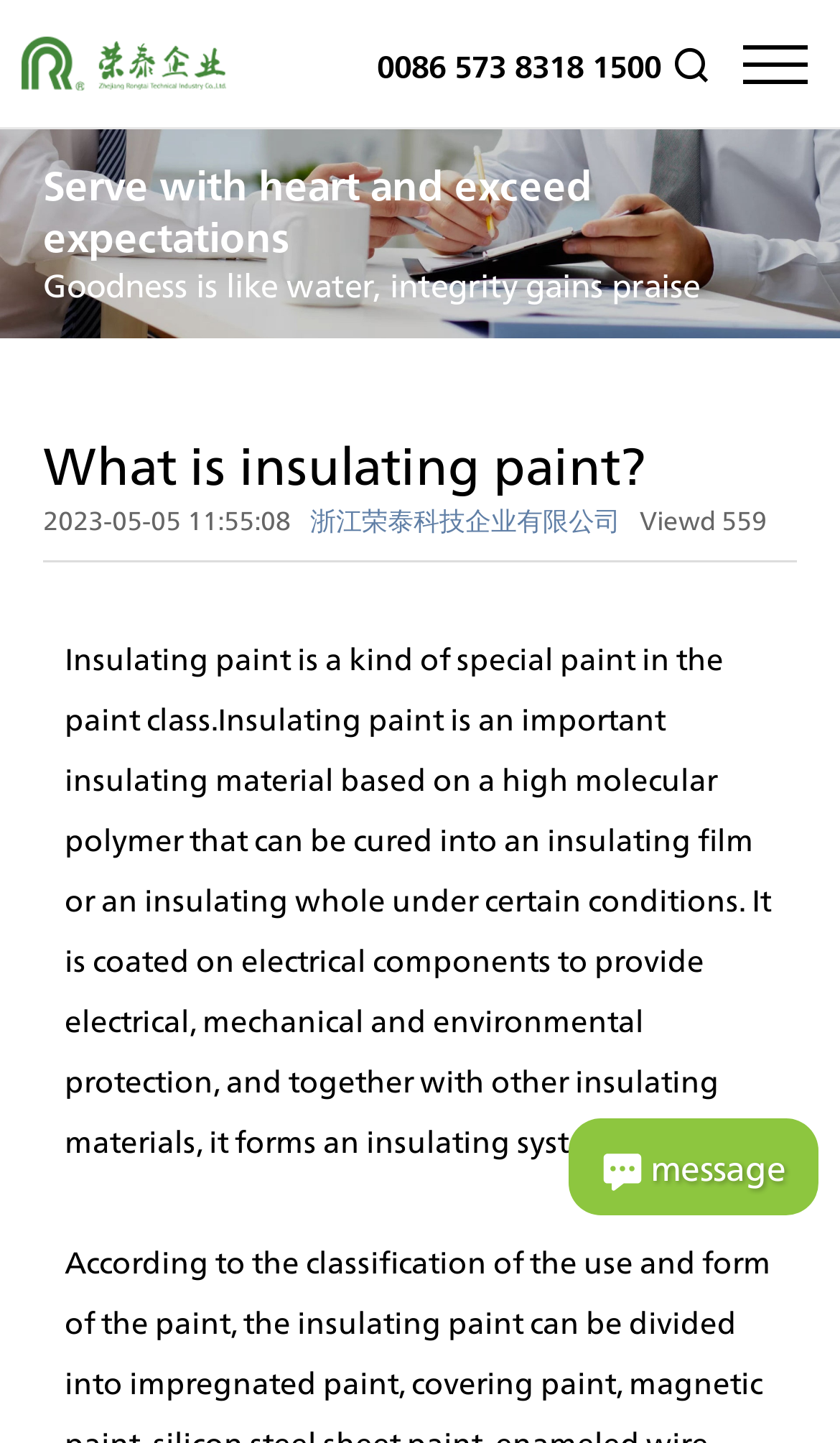Refer to the image and provide a thorough answer to this question:
How many views does the article 'What is insulating paint?' have?

The view count can be found in the StaticText element next to the article title, which is '559'.